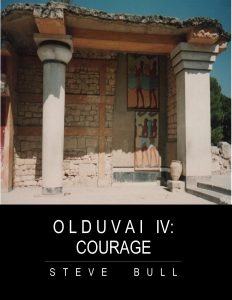What is the theme represented in the artwork?
Respond to the question with a single word or phrase according to the image.

Courage and strength